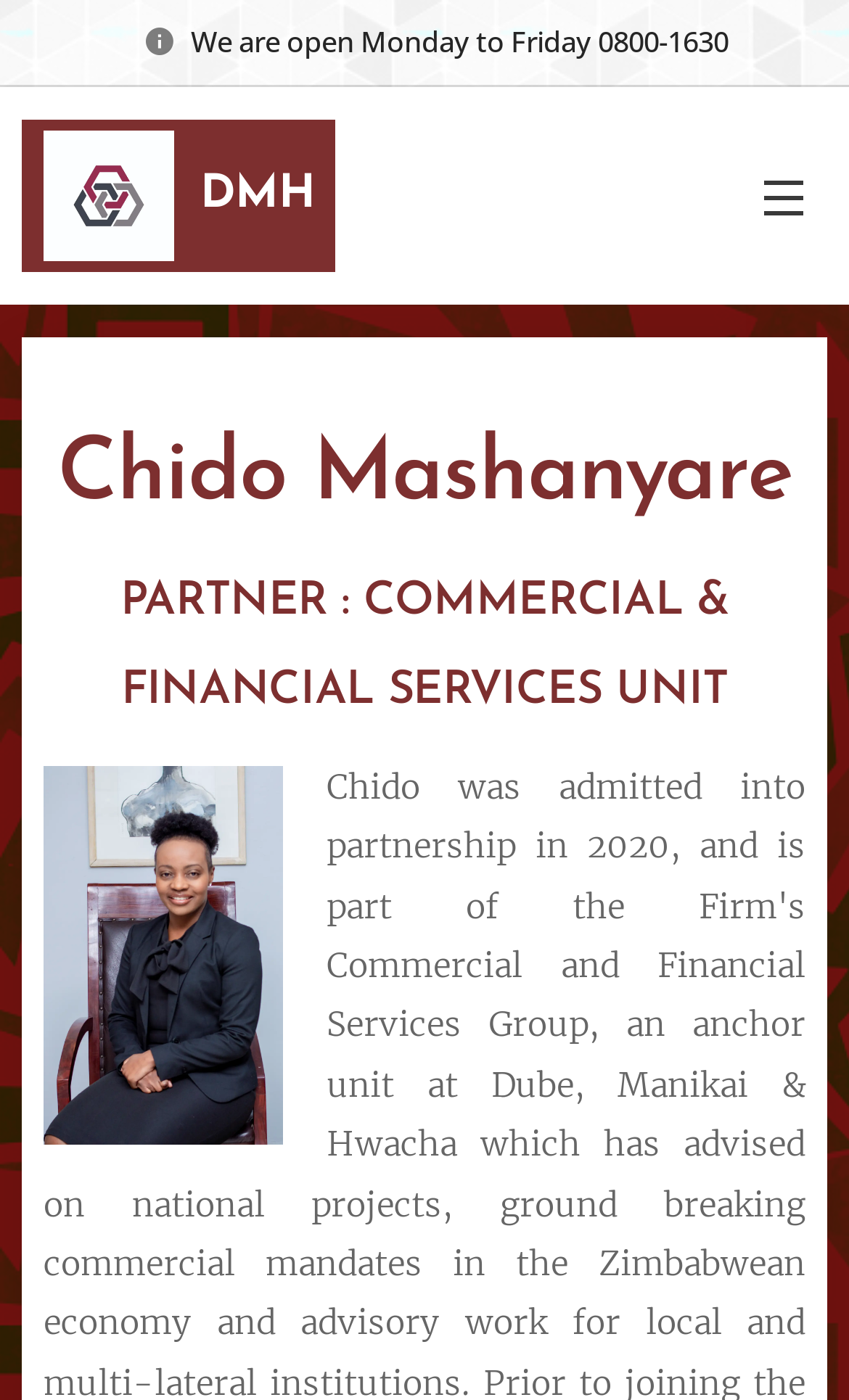Write an elaborate caption that captures the essence of the webpage.

The webpage appears to be a company or organization's webpage, specifically the "PARTNER : COMMERCIAL & FINANCIAL SERVICES UNIT" section. 

At the top-left corner, there is a static text stating the business hours, "We are open Monday to Friday 0800-1630". Below this text, there is a layout table containing a link to "DMH", which is positioned at the top-left area of the page. This link is further divided into a smaller layout table.

On the top-right corner, there is a link to "Menu". Below the "Menu" link, there are two headings. The first heading is "Chido Mashanyare", and the second heading is the title "PARTNER : COMMERCIAL & FINANCIAL SERVICES UNIT", which spans across the top area of the page.